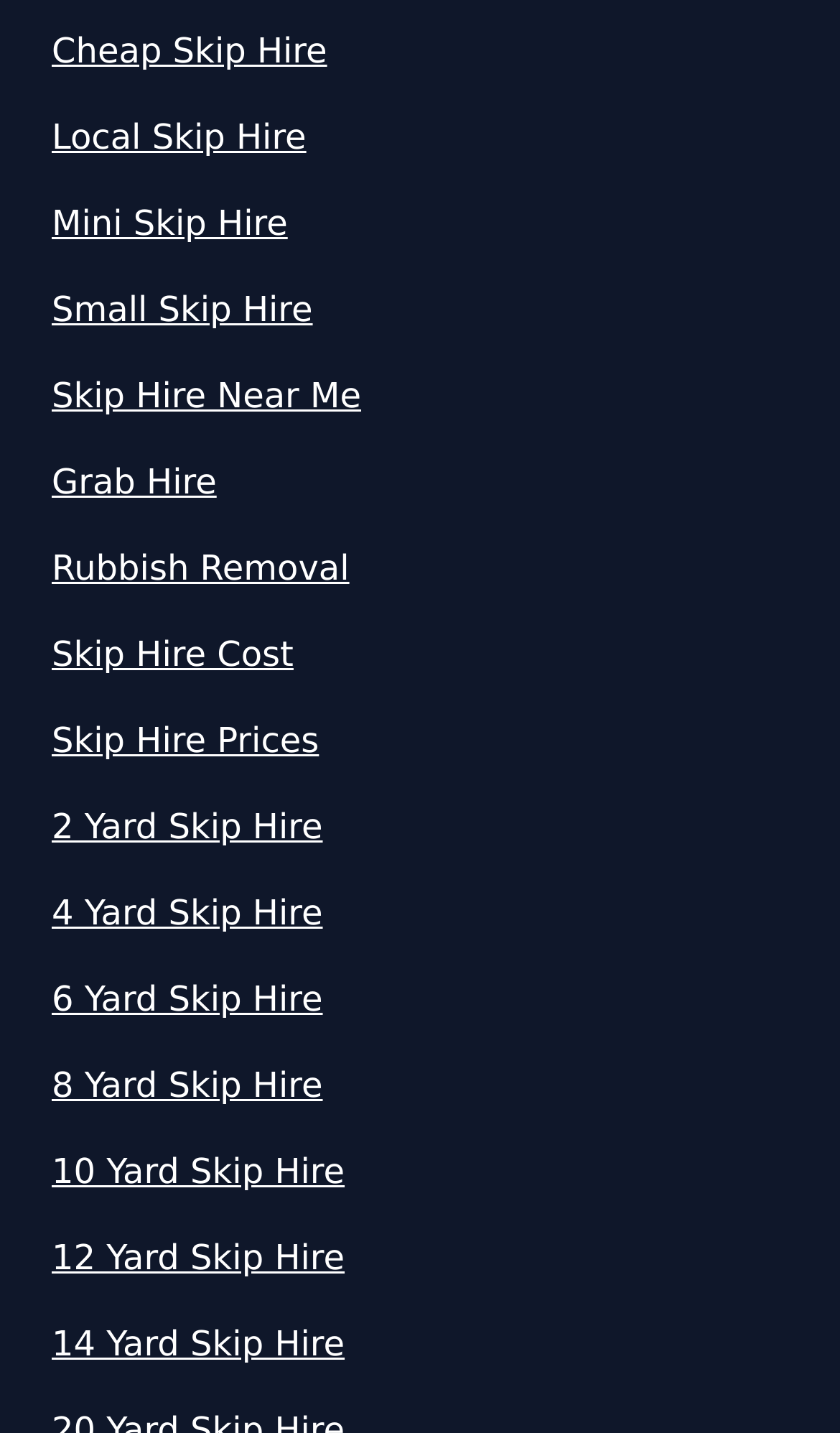Carefully examine the image and provide an in-depth answer to the question: What is the topmost link on the webpage?

By analyzing the bounding box coordinates, I found that the link with the smallest y1 value is 'Cheap Skip Hire', which means it is located at the topmost position on the webpage.